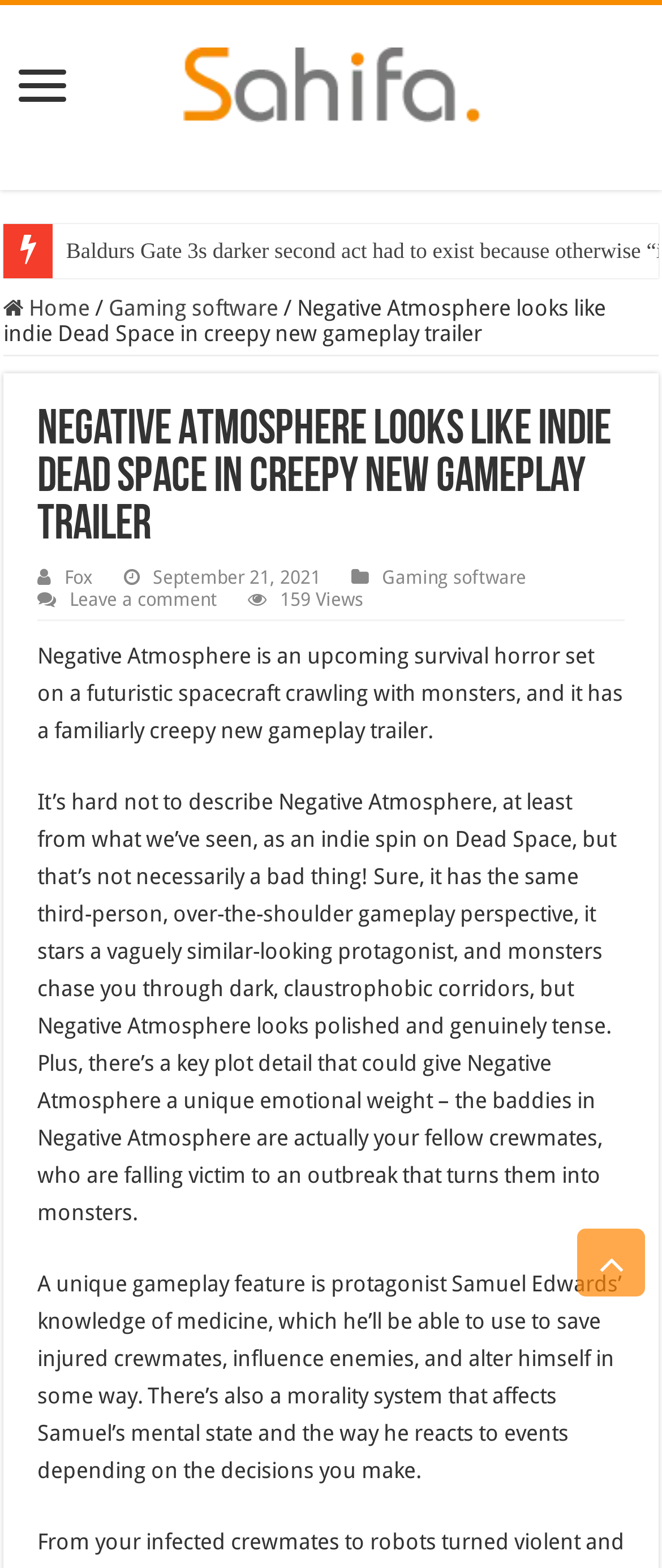What is the genre of the game?
Please give a detailed and elaborate answer to the question based on the image.

I inferred the genre by reading the text 'Negative Atmosphere is an upcoming survival horror set on a futuristic spacecraft crawling with monsters...' which explicitly mentions the genre of the game.